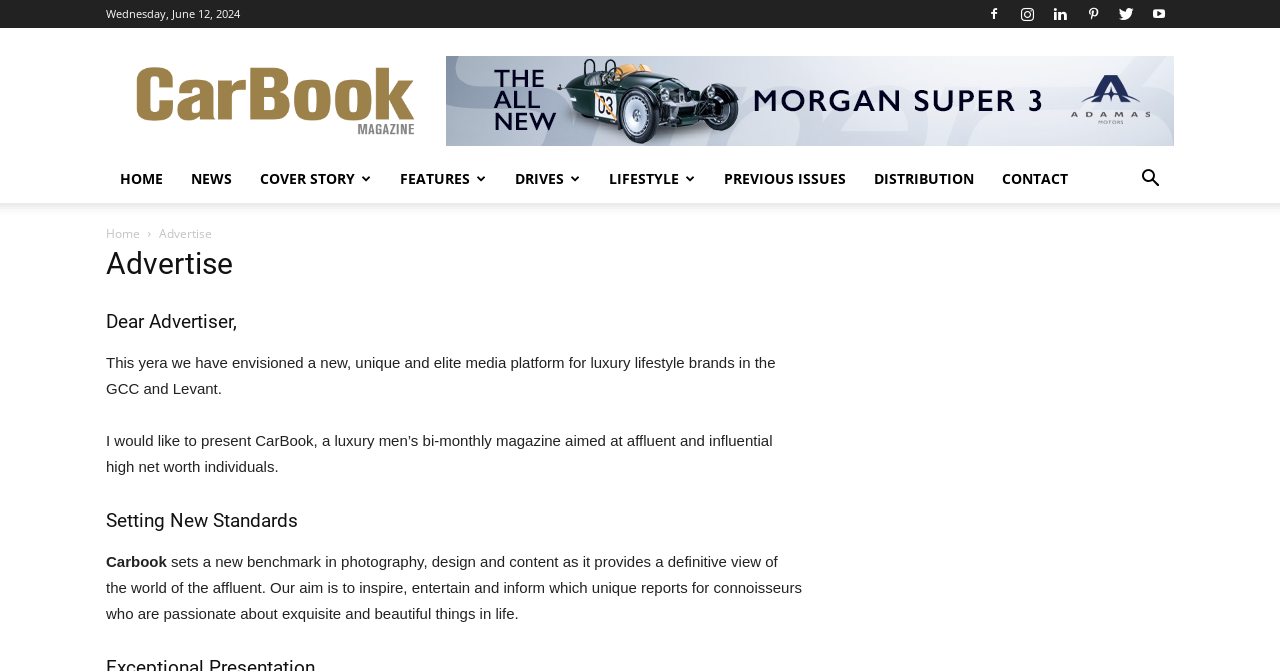What is the purpose of CarBook magazine?
Please provide a detailed answer to the question.

The purpose of CarBook magazine is mentioned in the static text element with a bounding box of [0.083, 0.824, 0.627, 0.927], which states '...to inspire, entertain and inform which unique reports for connoisseurs who are passionate about exquisite and beautiful things in life.'